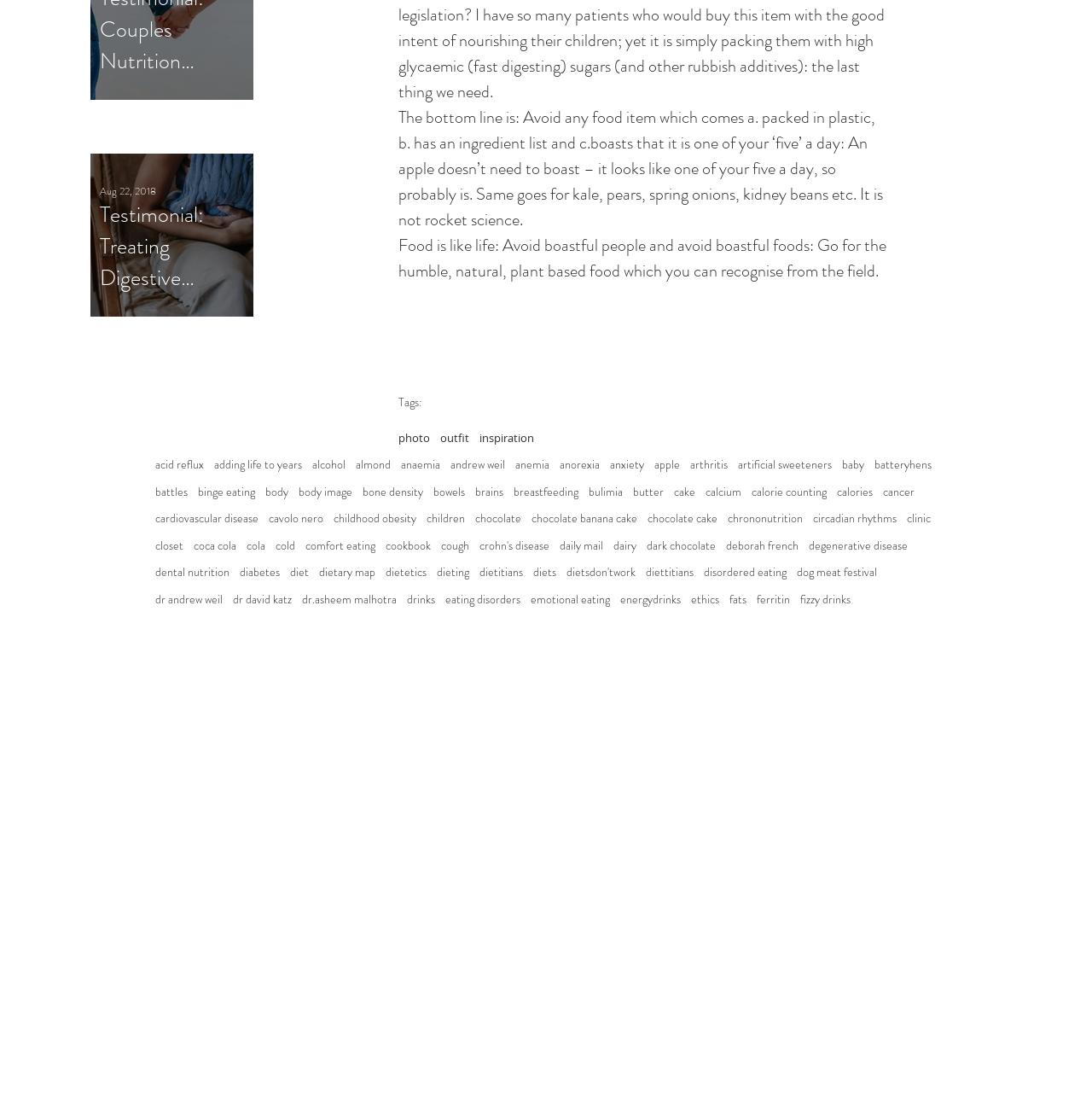Can you provide the bounding box coordinates for the element that should be clicked to implement the instruction: "View Dee Pignéguy's profile"?

None